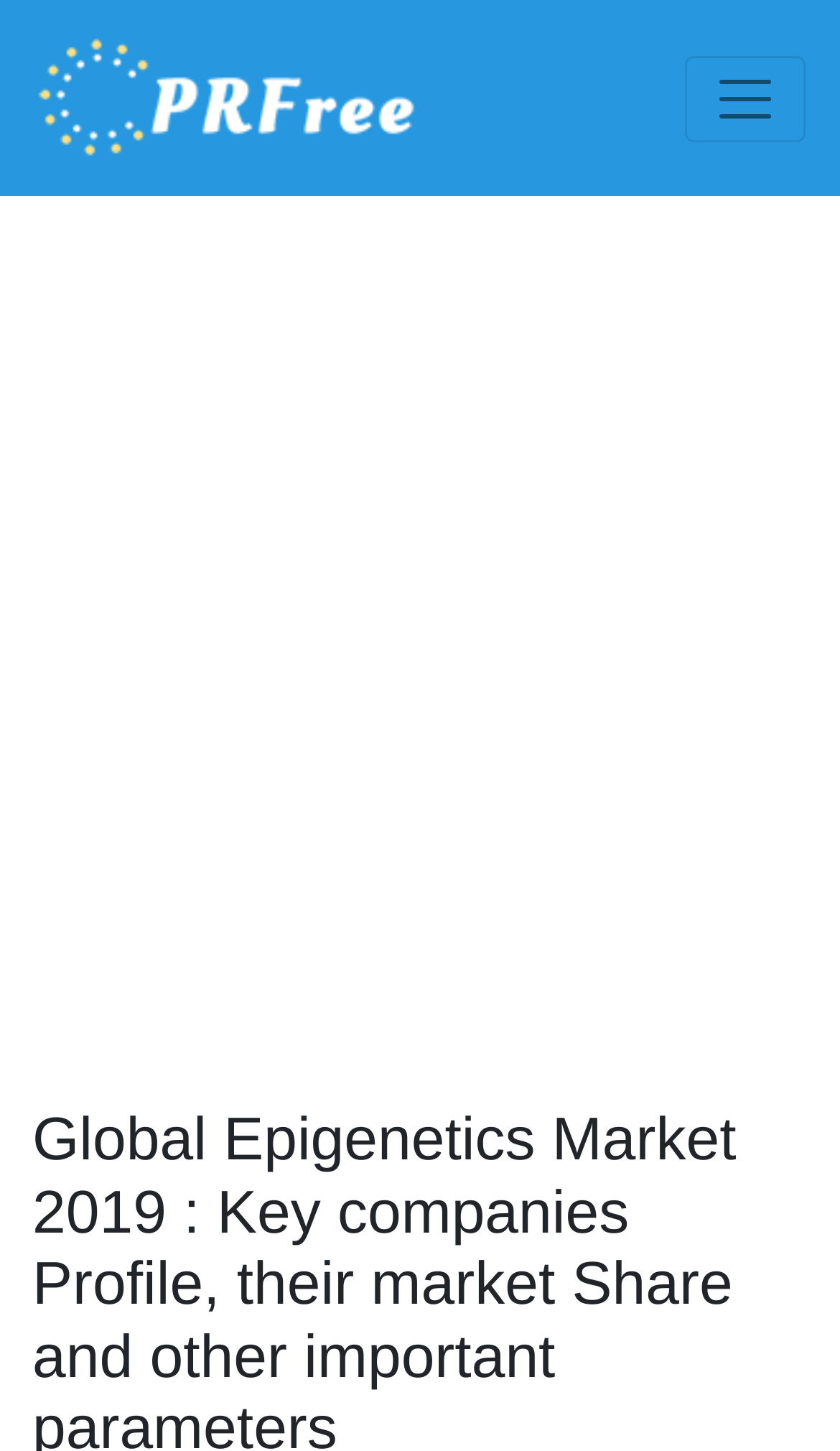Give the bounding box coordinates for the element described as: "aria-label="Advertisement" name="aswift_0" title="Advertisement"".

[0.0, 0.206, 1.0, 0.689]